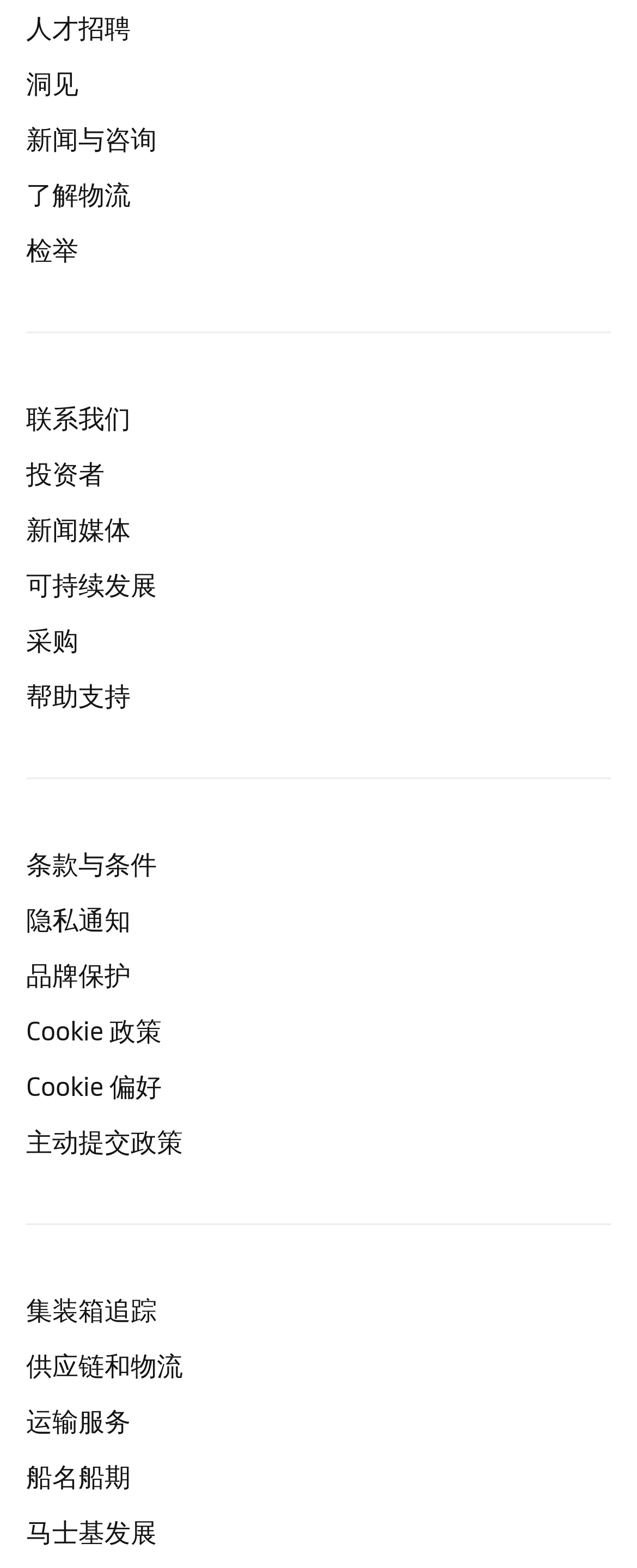Please answer the following question using a single word or phrase: What is the first link on the webpage?

人才招聘